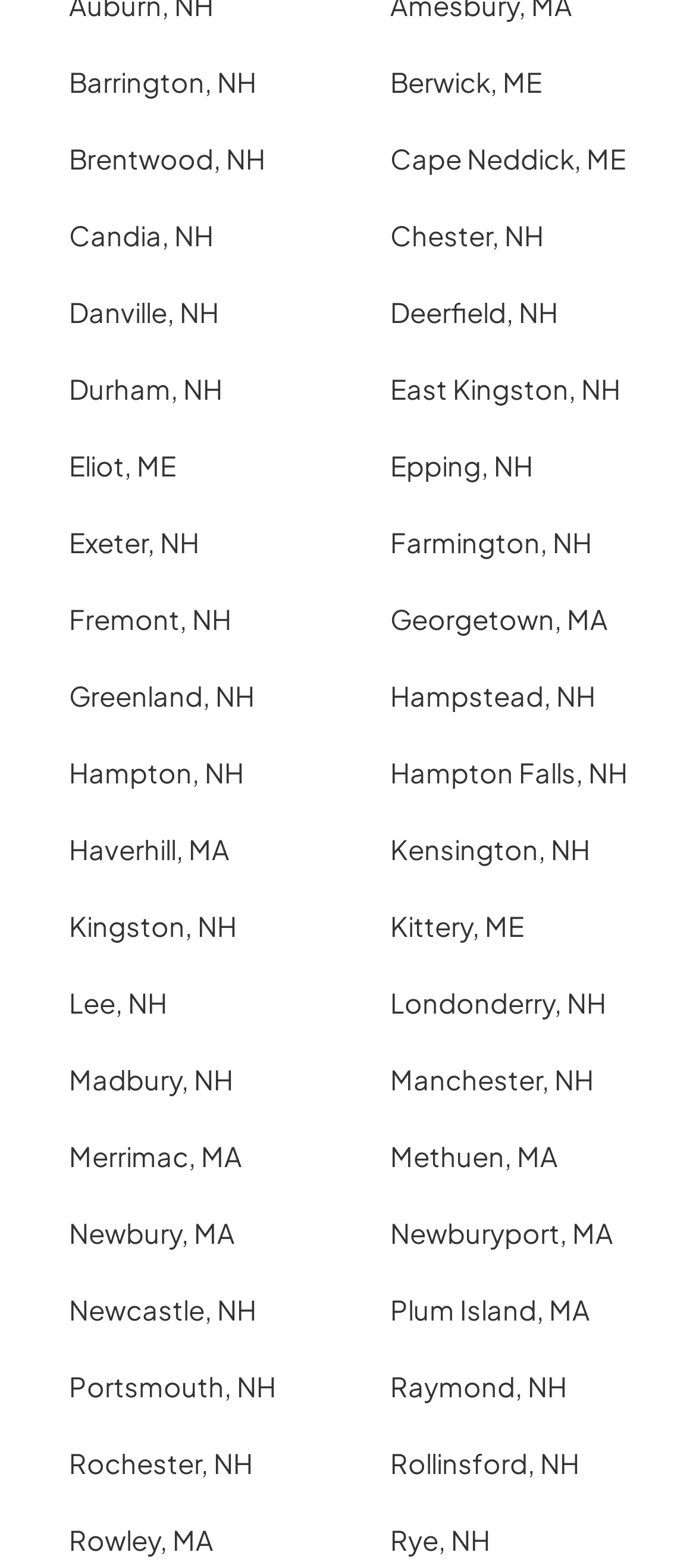Predict the bounding box of the UI element based on the description: "East Kingston, NH". The coordinates should be four float numbers between 0 and 1, formatted as [left, top, right, bottom].

[0.5, 0.231, 0.962, 0.263]